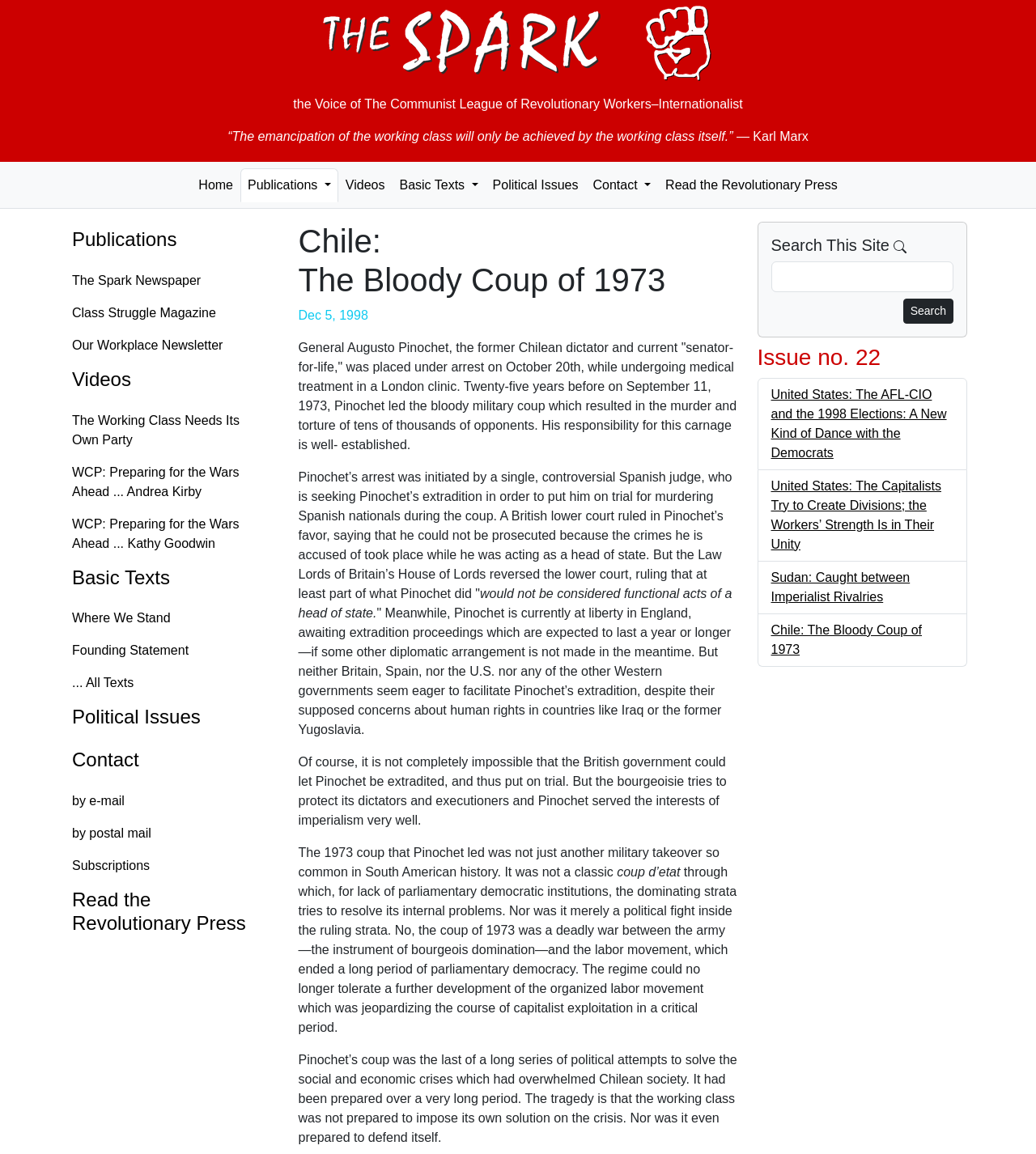Please locate the clickable area by providing the bounding box coordinates to follow this instruction: "Click on the 'Home' link".

[0.185, 0.146, 0.232, 0.175]